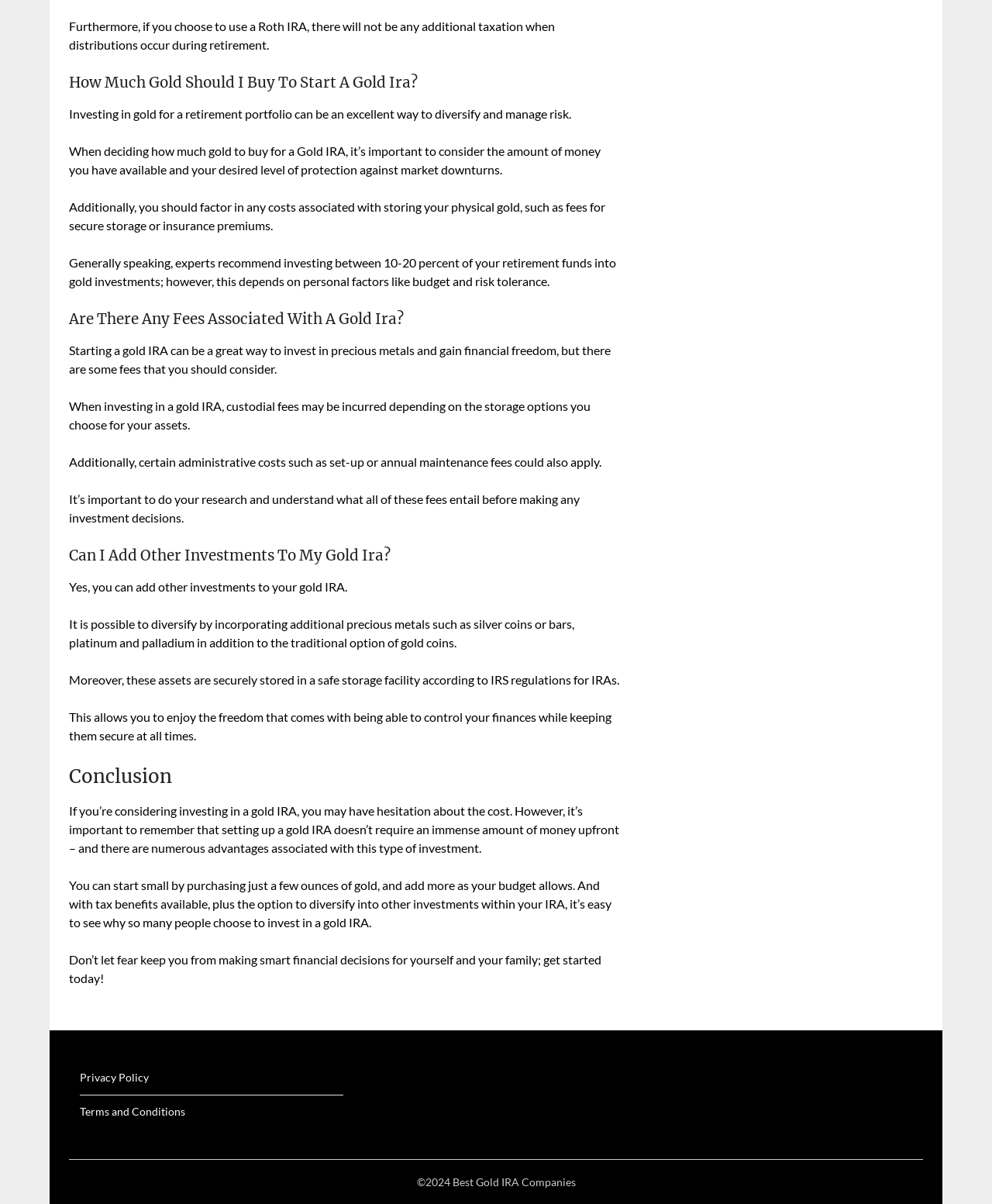What is the benefit of investing in a gold IRA?
Please analyze the image and answer the question with as much detail as possible.

The webpage suggests that investing in a gold IRA can provide financial freedom, and that it allows individuals to control their finances while keeping them secure at all times.